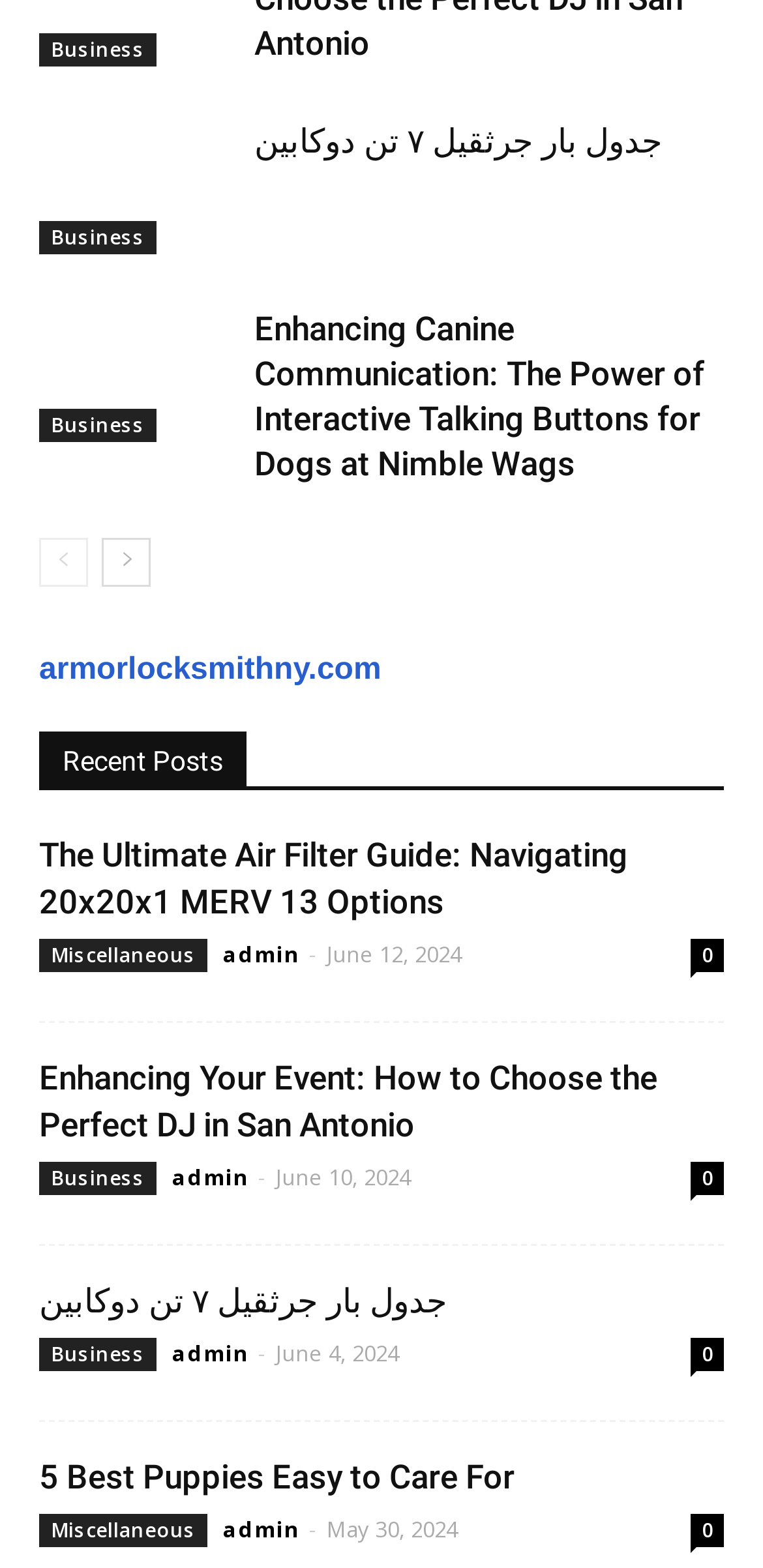Provide the bounding box coordinates for the area that should be clicked to complete the instruction: "Check the 'Recent Posts' section".

[0.051, 0.466, 0.949, 0.504]